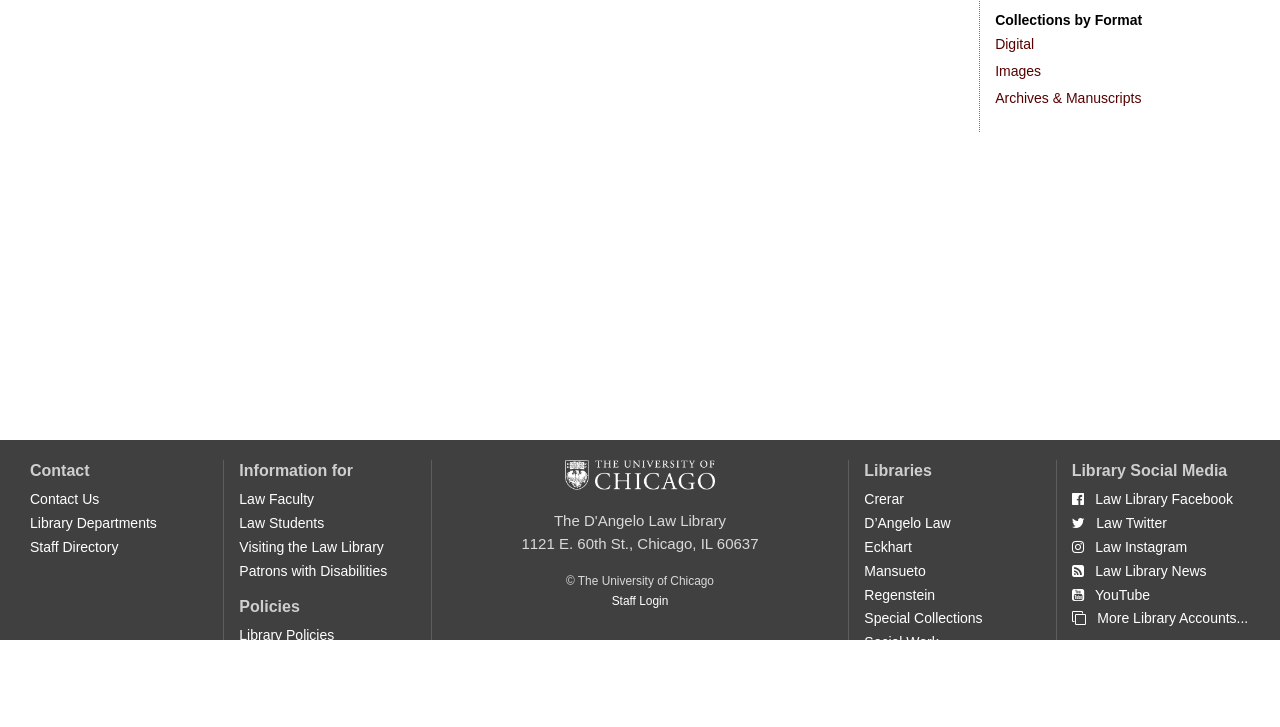Can you find the bounding box coordinates for the UI element given this description: "Social Work"? Provide the coordinates as four float numbers between 0 and 1: [left, top, right, bottom].

[0.675, 0.872, 0.733, 0.894]